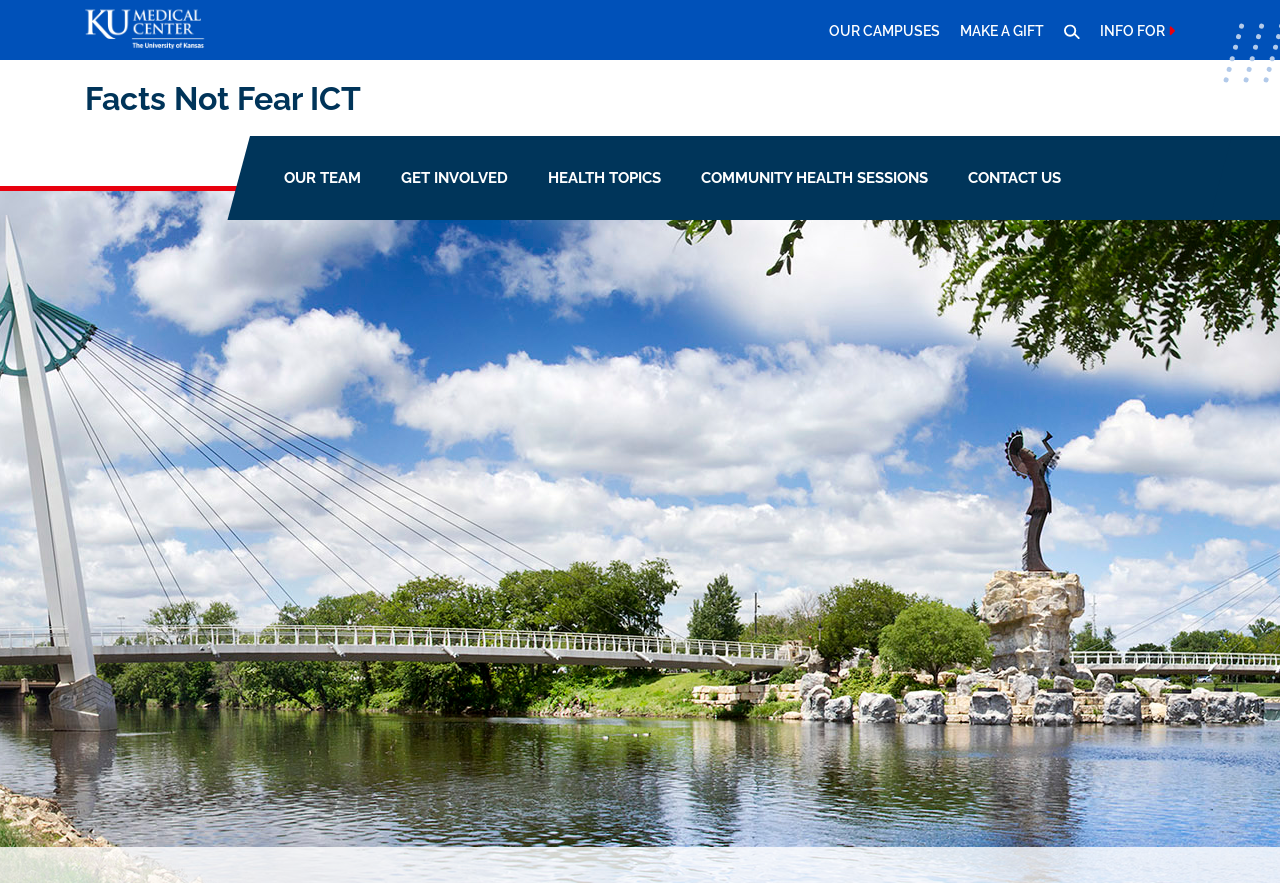Reply to the question with a single word or phrase:
What is the name of the health system?

The University of Kansas Health System